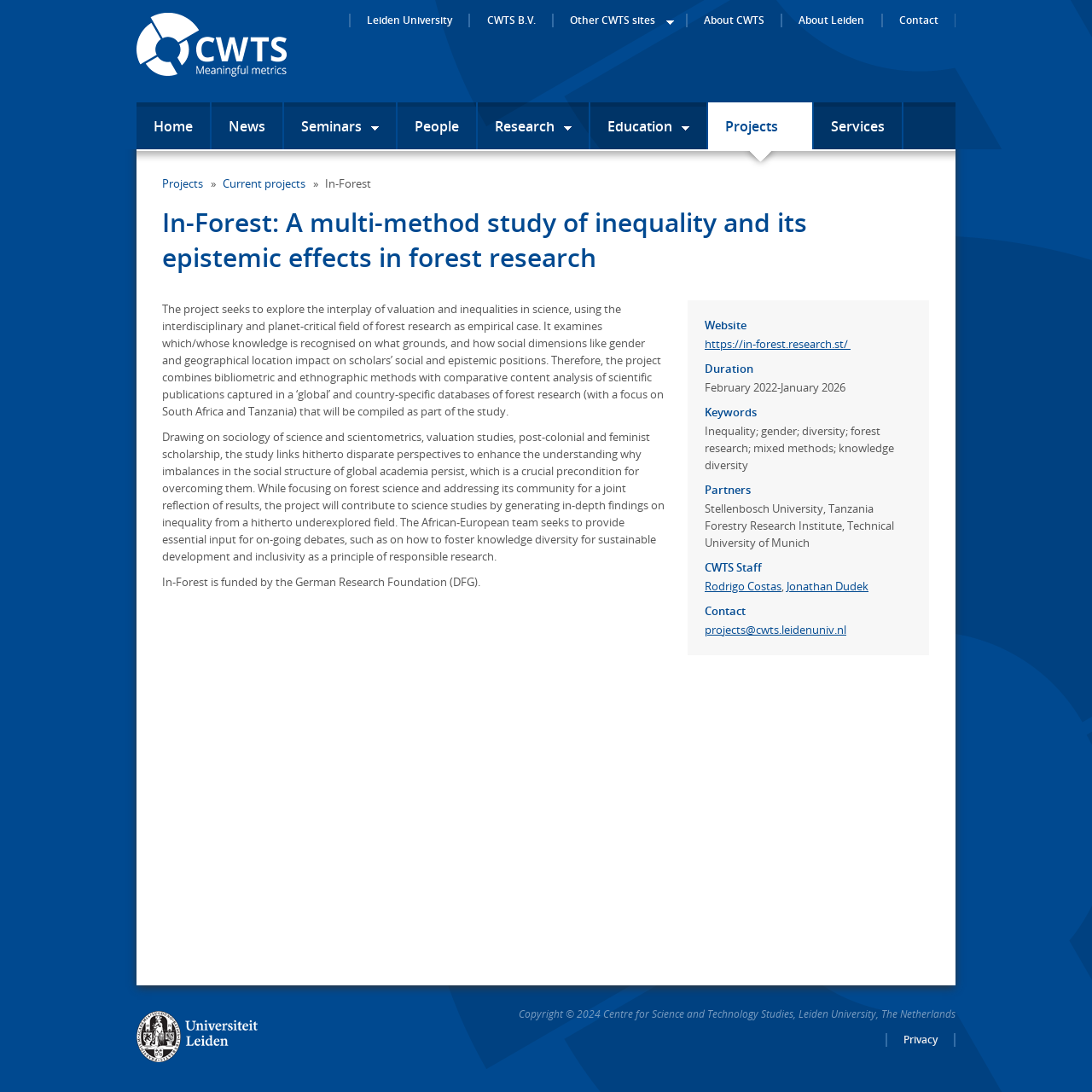What is the focus of the project?
Please respond to the question with a detailed and informative answer.

The focus of the project is on forest research, as mentioned in the project description, which explores the interplay of valuation and inequalities in science using forest research as an empirical case.